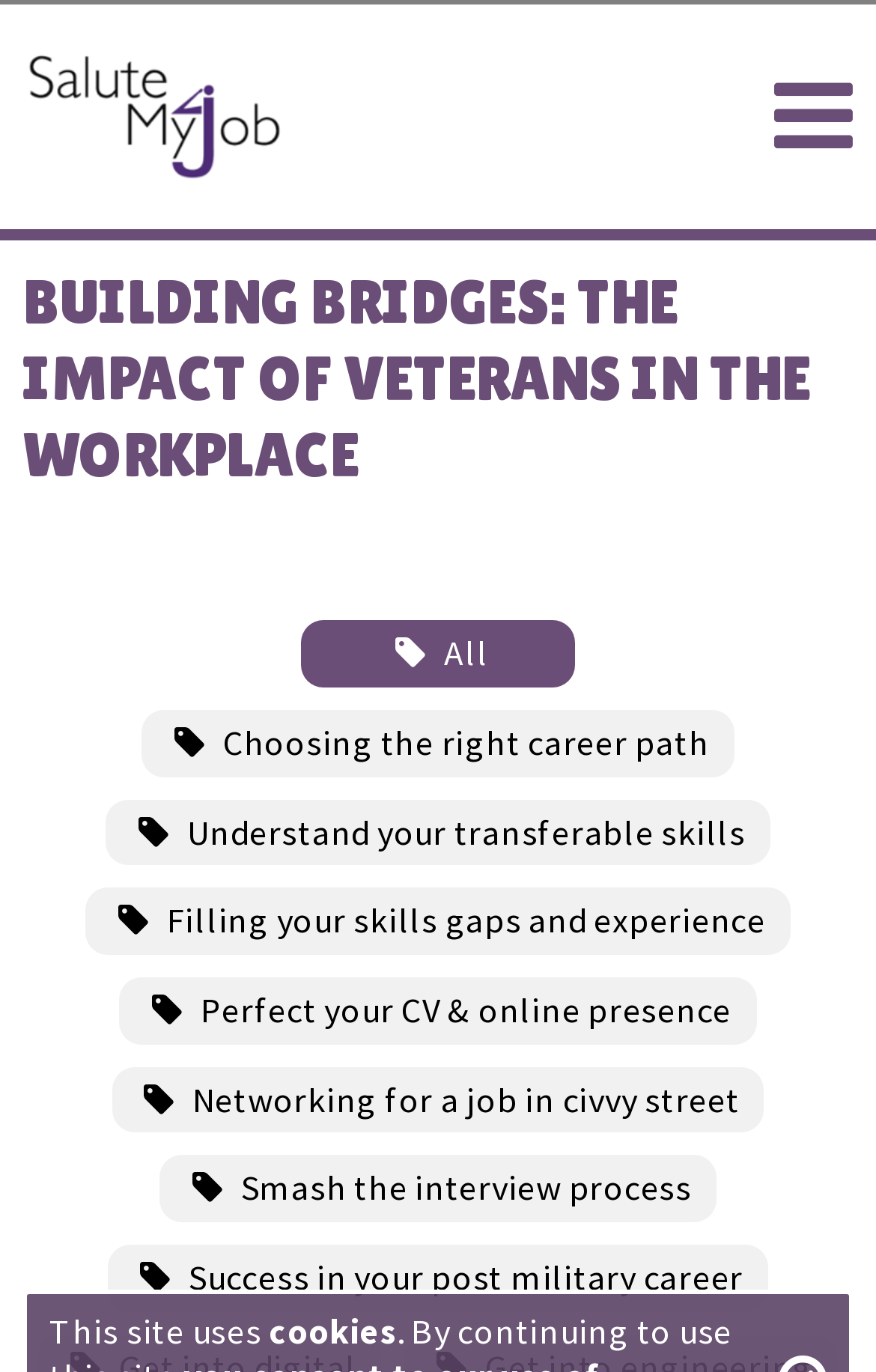Identify the bounding box coordinates for the region to click in order to carry out this instruction: "Choose the right career path". Provide the coordinates using four float numbers between 0 and 1, formatted as [left, top, right, bottom].

[0.162, 0.517, 0.838, 0.566]